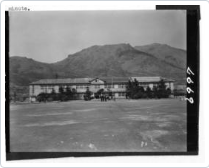What type of building is featured in the photograph?
Examine the webpage screenshot and provide an in-depth answer to the question.

The type of building can be determined by reading the caption, which describes the structure as 'likely an educational institution or community center' due to its features, such as a long façade with multiple windows and a central entrance flanked by trees, suggesting a welcoming environment.